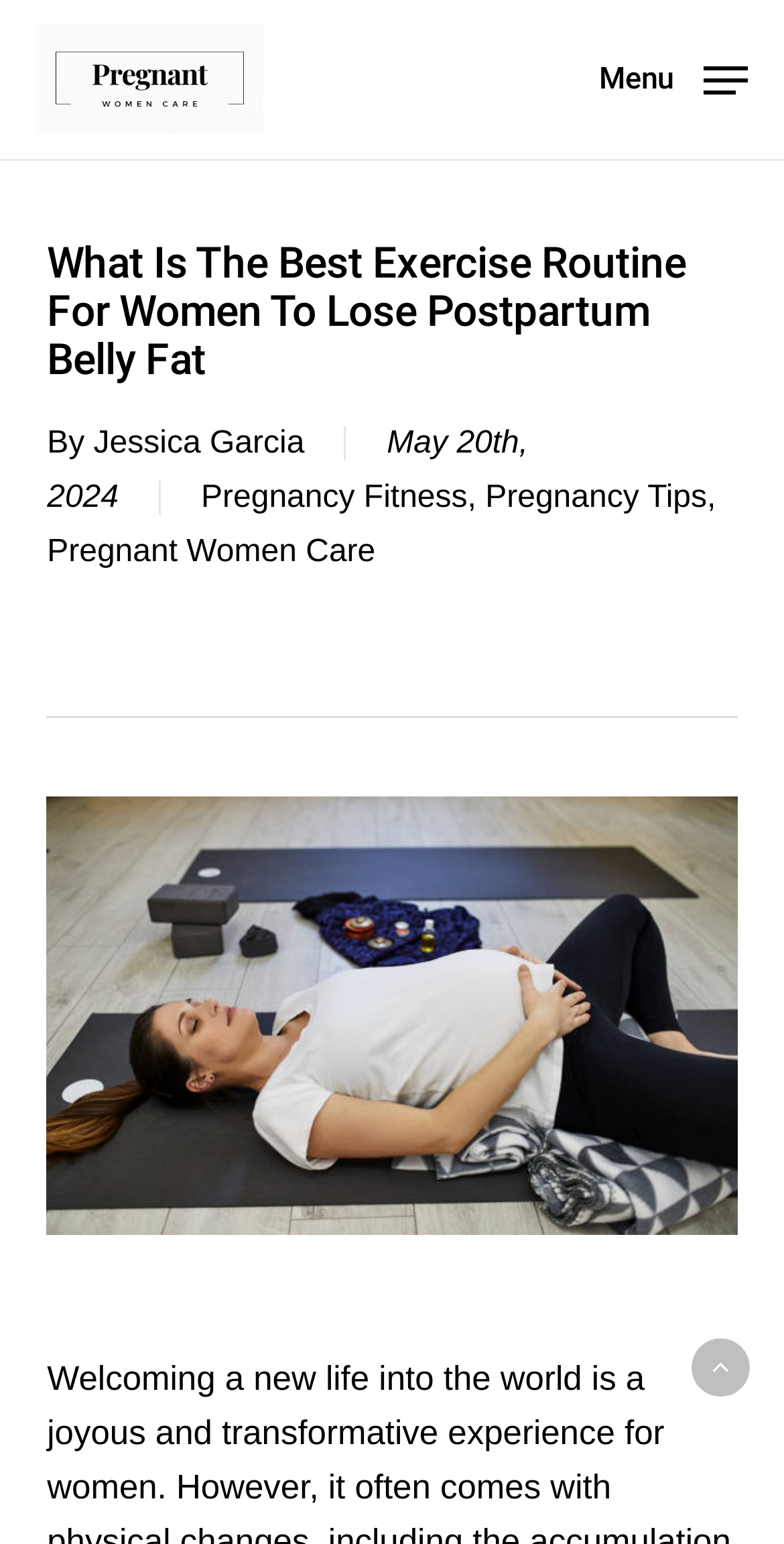What is the date of the article?
Refer to the image and provide a one-word or short phrase answer.

May 20th, 2024